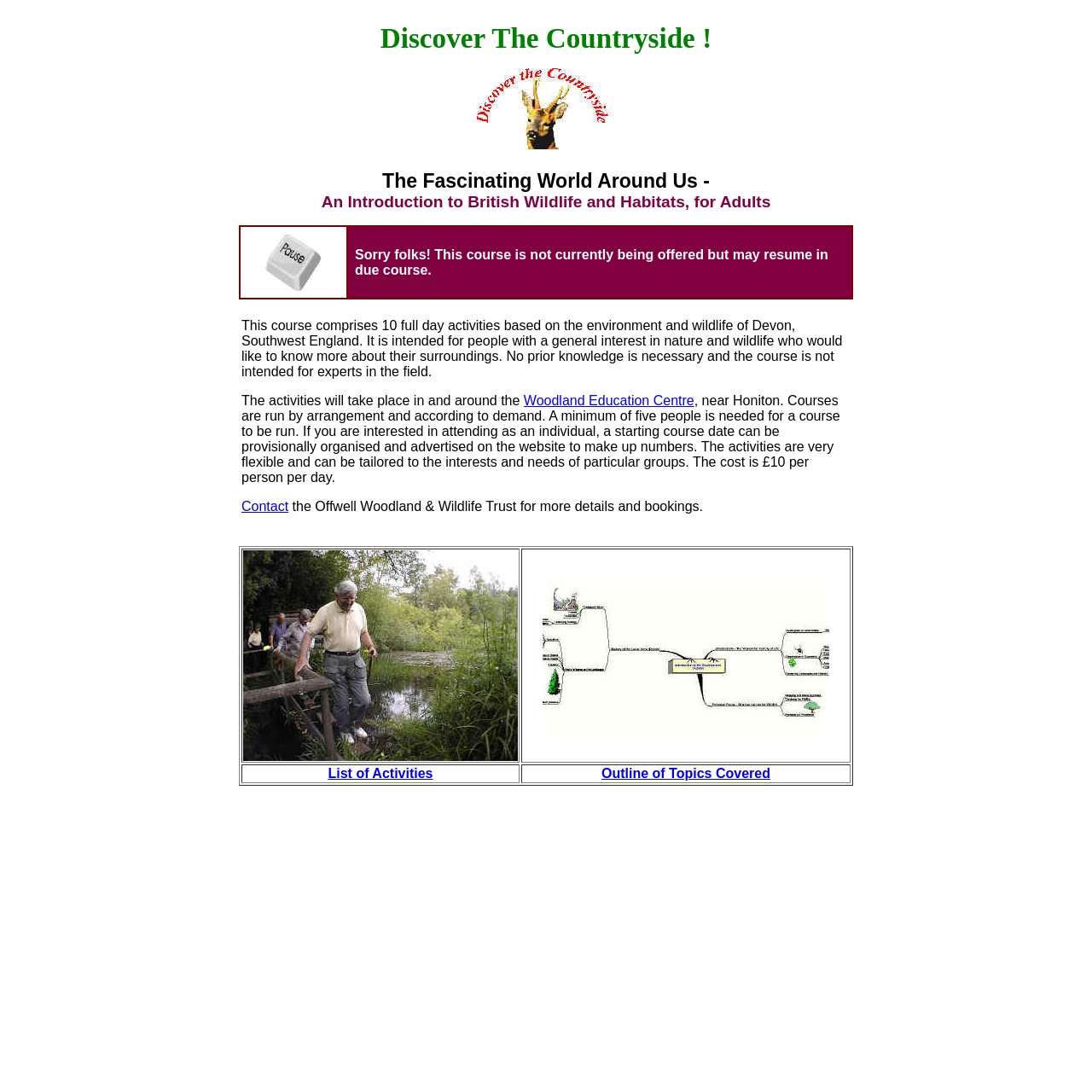Provide a short, one-word or phrase answer to the question below:
Where are the course activities based?

Woodland Education Centre